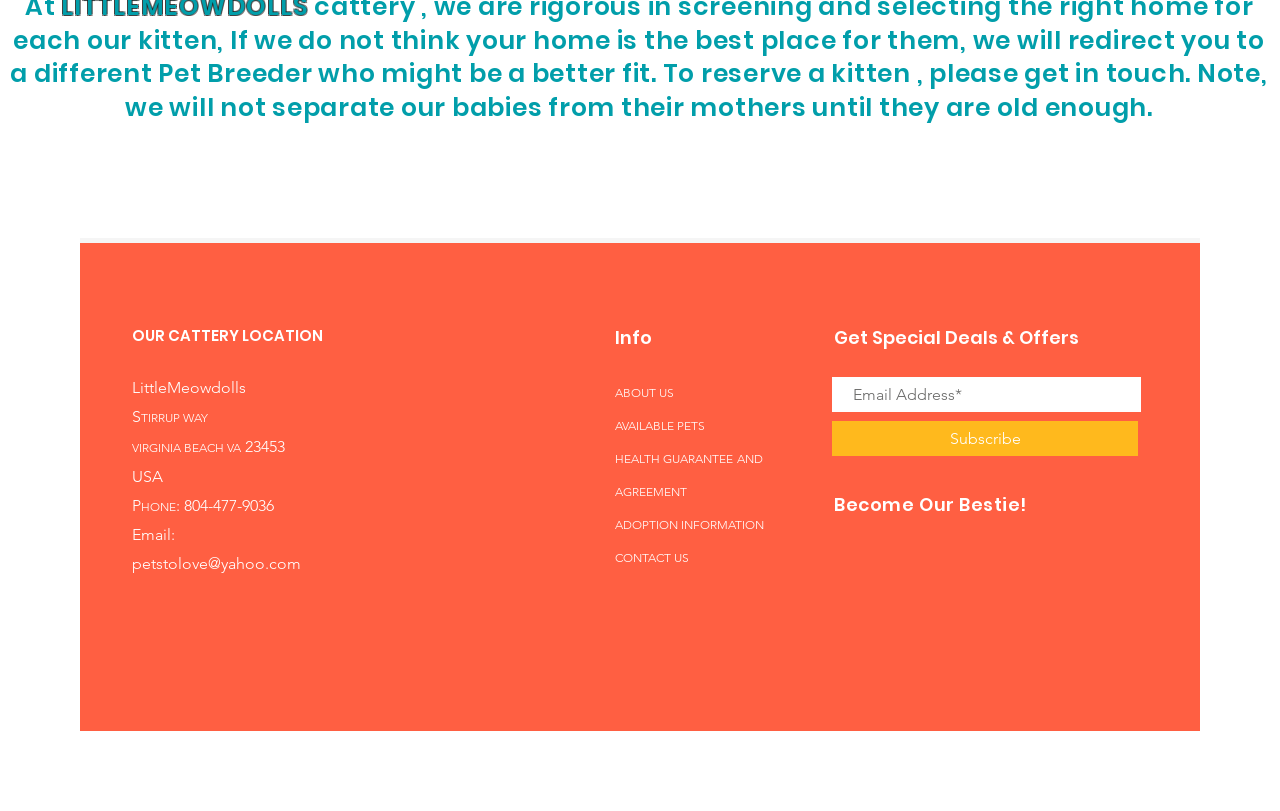Please identify the bounding box coordinates of the region to click in order to complete the given instruction: "Check adoption information". The coordinates should be four float numbers between 0 and 1, i.e., [left, top, right, bottom].

[0.48, 0.638, 0.597, 0.656]